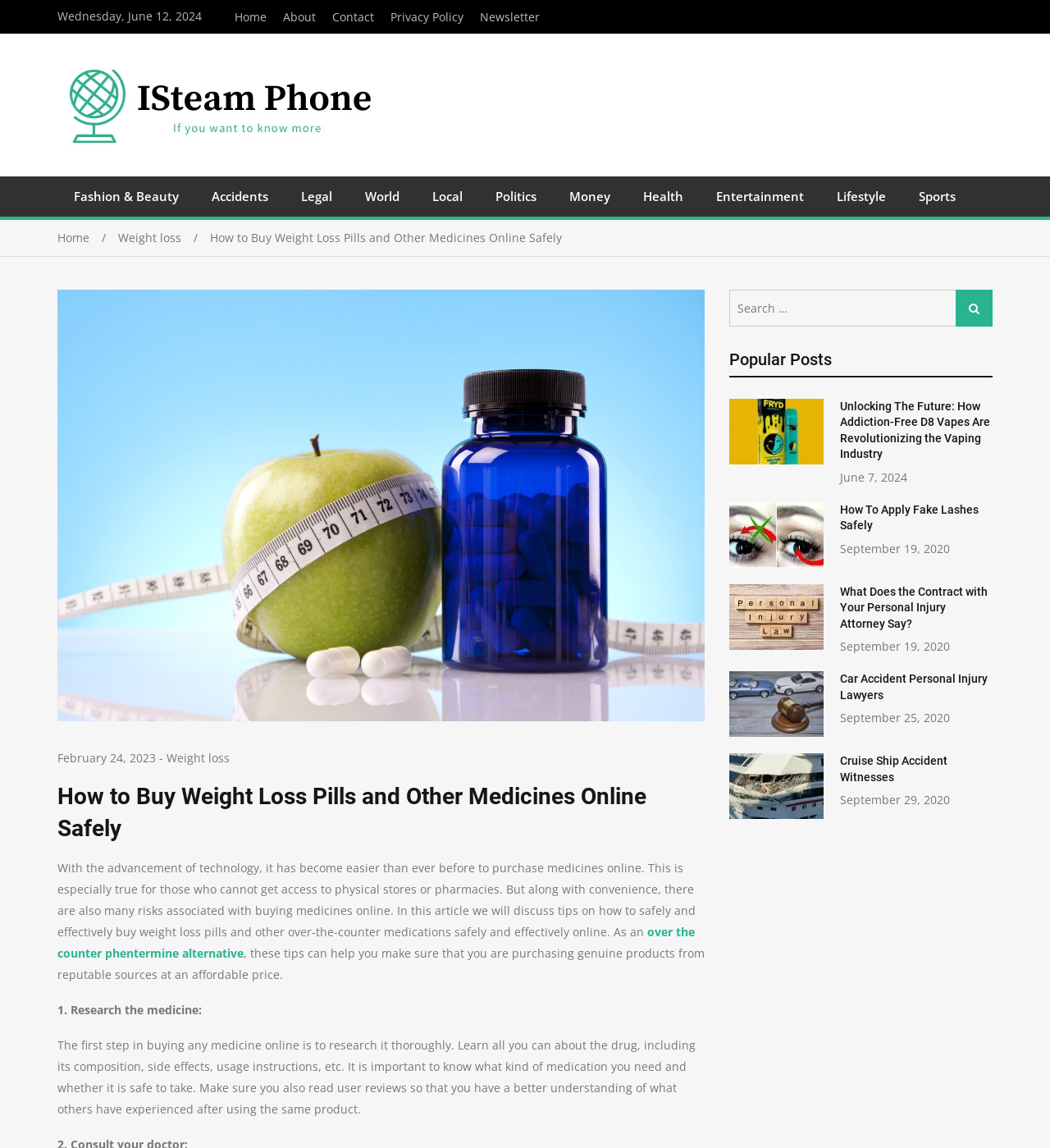What is the date displayed at the top of the webpage?
From the details in the image, provide a complete and detailed answer to the question.

I found the date by looking at the top of the webpage, where it is displayed as 'Wednesday, June 12, 2024'.